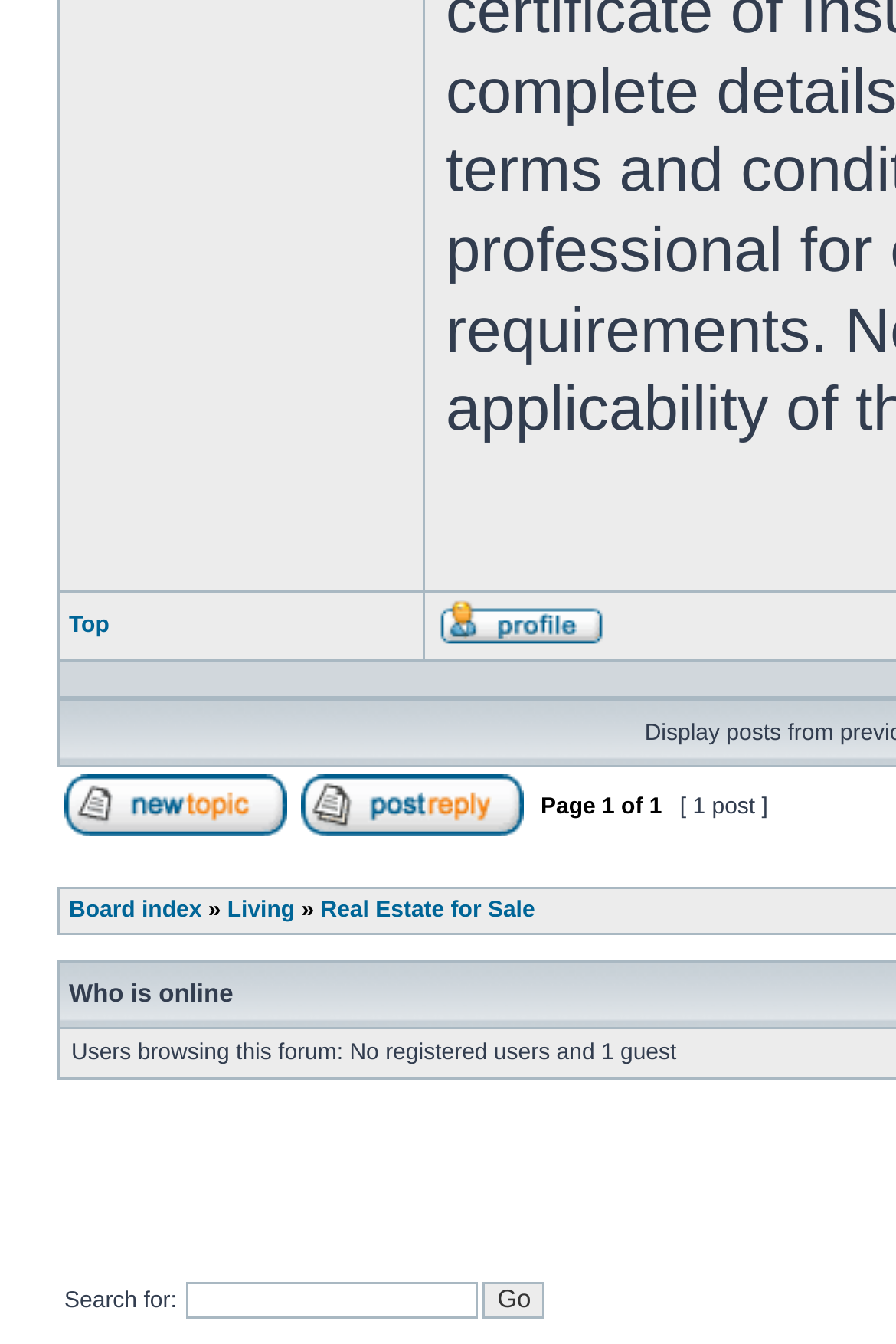Determine the bounding box coordinates for the area that needs to be clicked to fulfill this task: "Click on the 'Top' link". The coordinates must be given as four float numbers between 0 and 1, i.e., [left, top, right, bottom].

[0.077, 0.456, 0.122, 0.475]